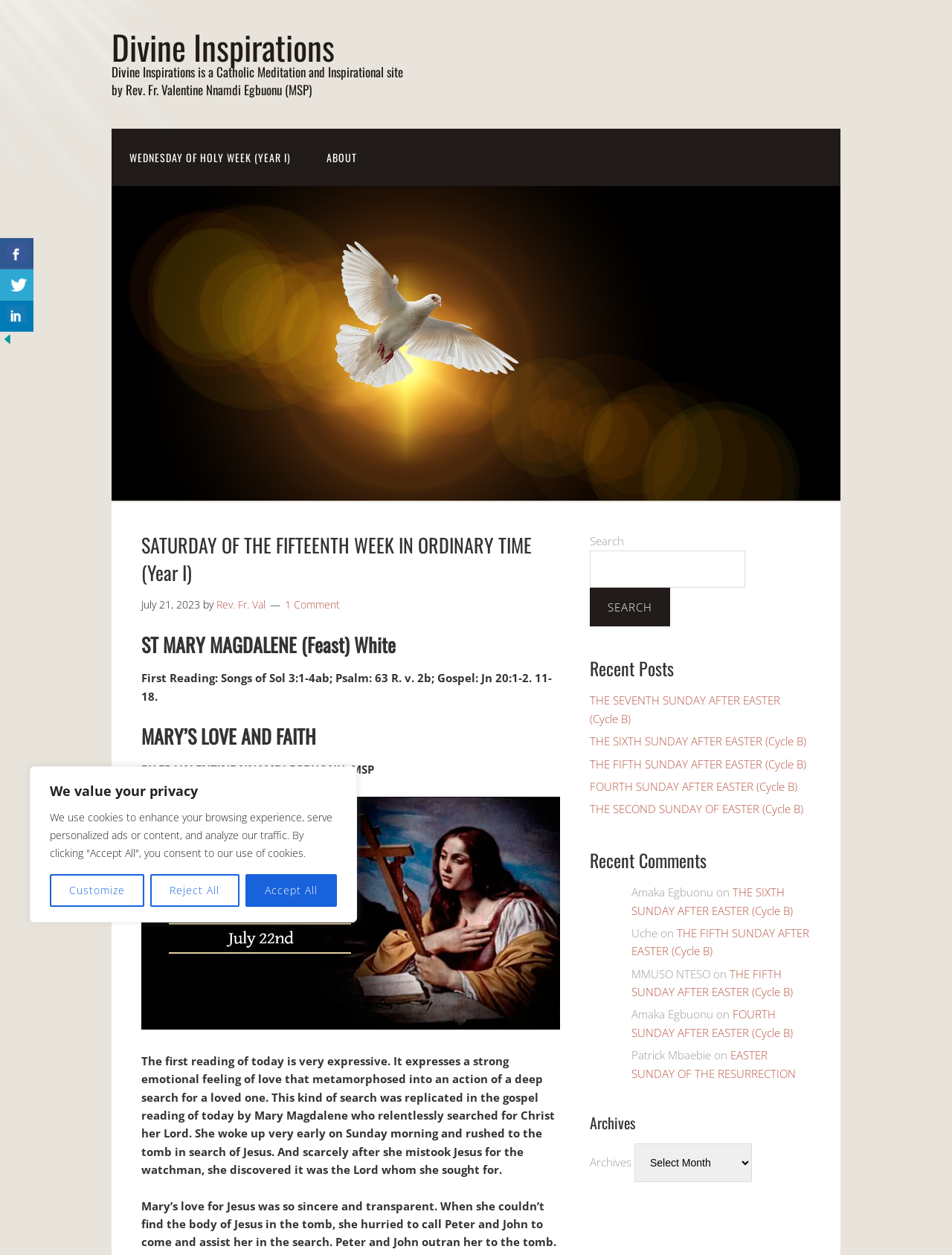Who is the author of the meditation? Based on the screenshot, please respond with a single word or phrase.

Rev. Fr. Val